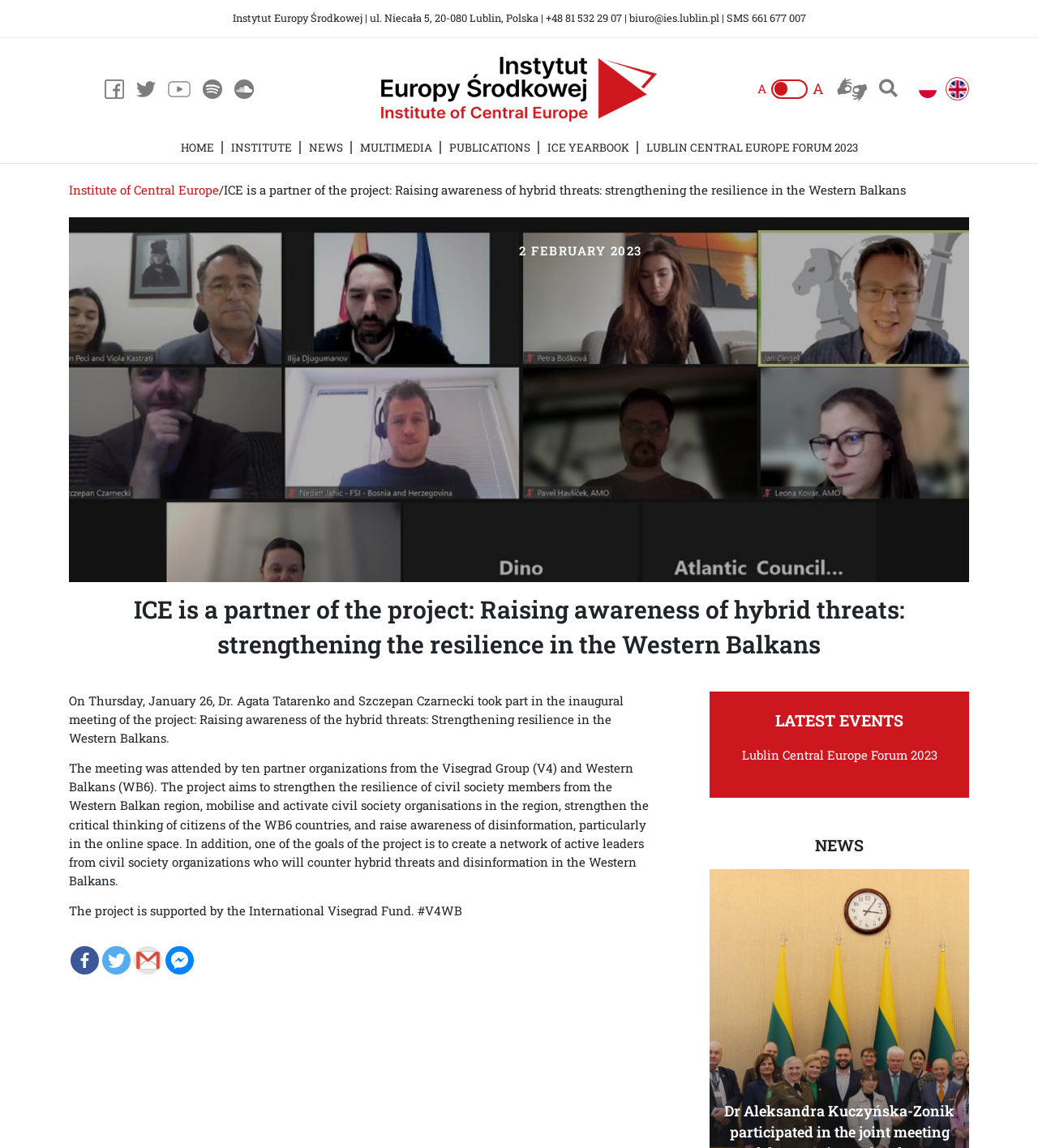What is the name of the forum?
Refer to the image and provide a thorough answer to the question.

The name of the forum can be inferred from the heading 'Lublin Central Europe Forum 2023' and also from the link 'Lublin Central Europe Forum 2023'.